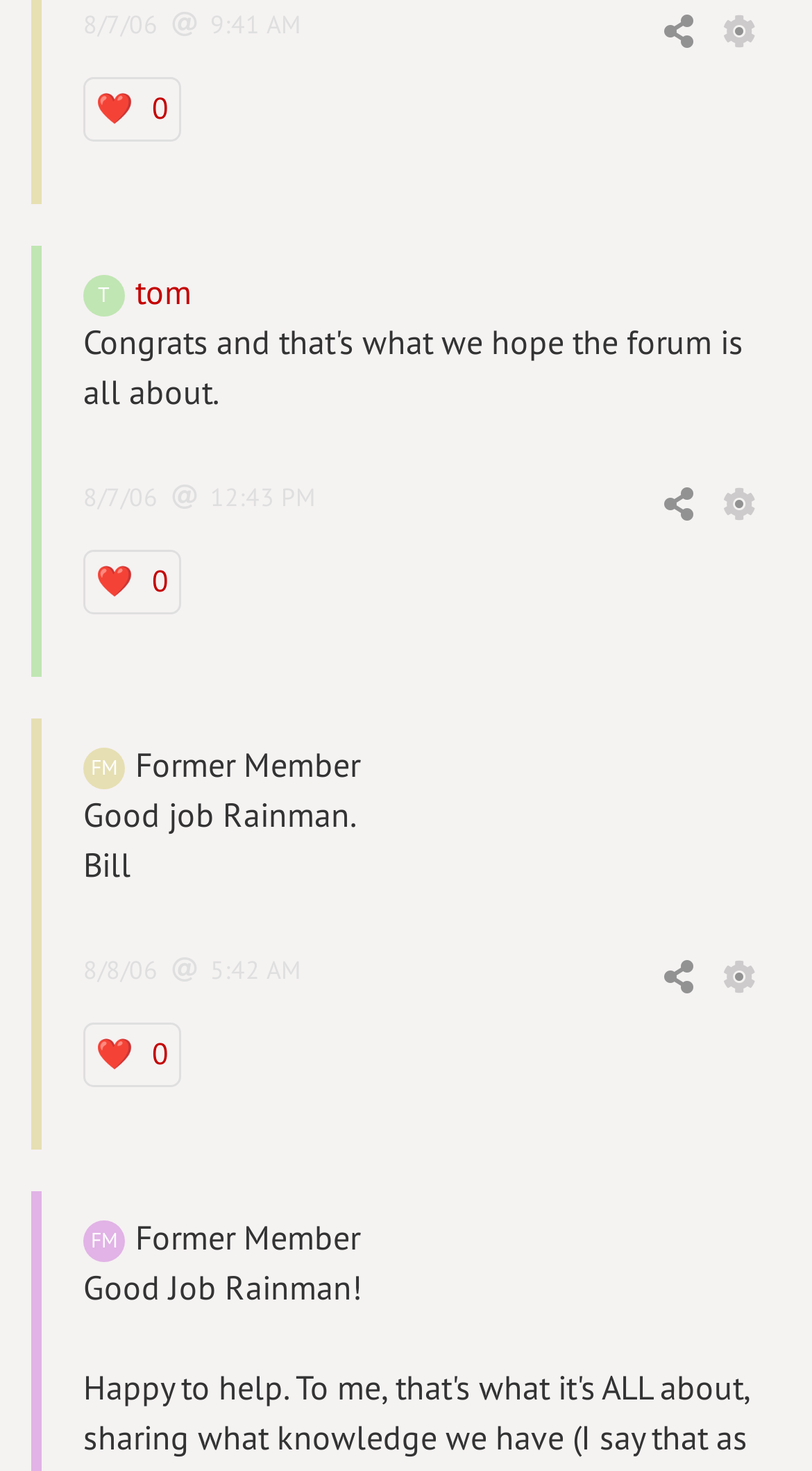Please identify the bounding box coordinates of where to click in order to follow the instruction: "Manage a post".

[0.885, 0.007, 0.936, 0.035]